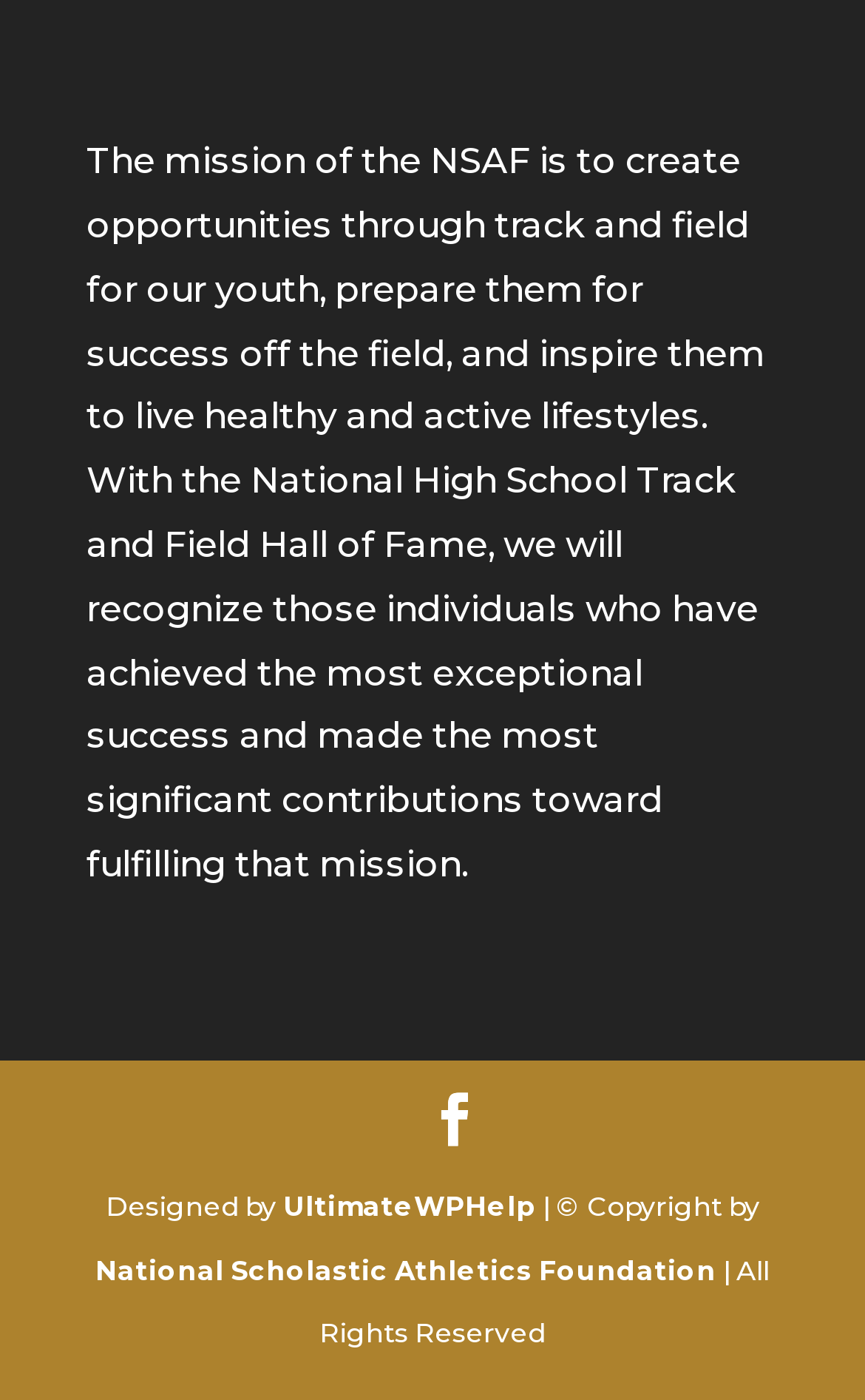What is the purpose of the National High School Track and Field Hall of Fame?
Based on the image, answer the question with as much detail as possible.

The National High School Track and Field Hall of Fame is intended to recognize those individuals who have achieved the most exceptional success and made the most significant contributions toward fulfilling the mission of NSAF, as stated in the StaticText element with ID 93.